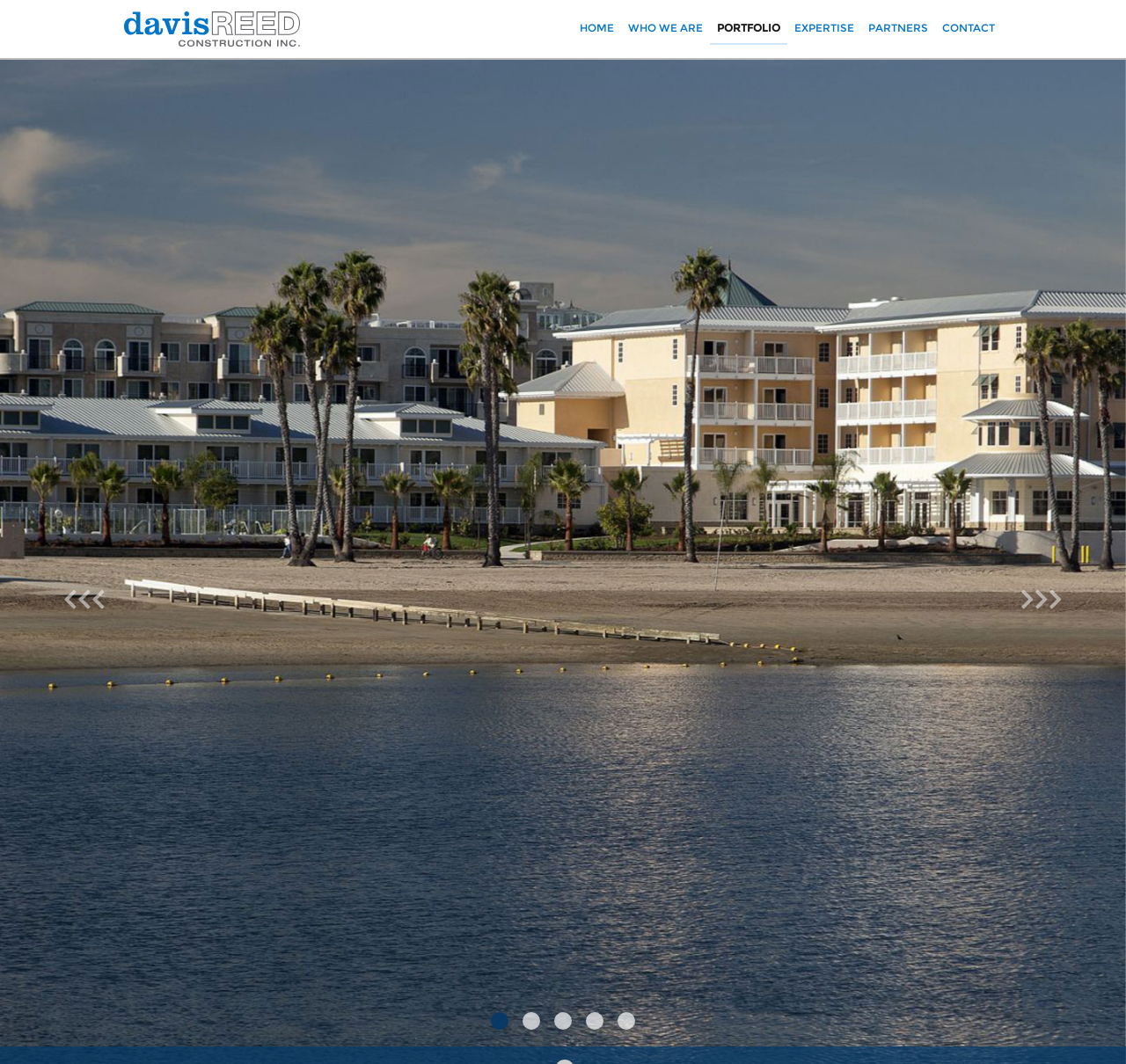Use a single word or phrase to answer the question: What is the width of the 'HOME' menu item?

0.043